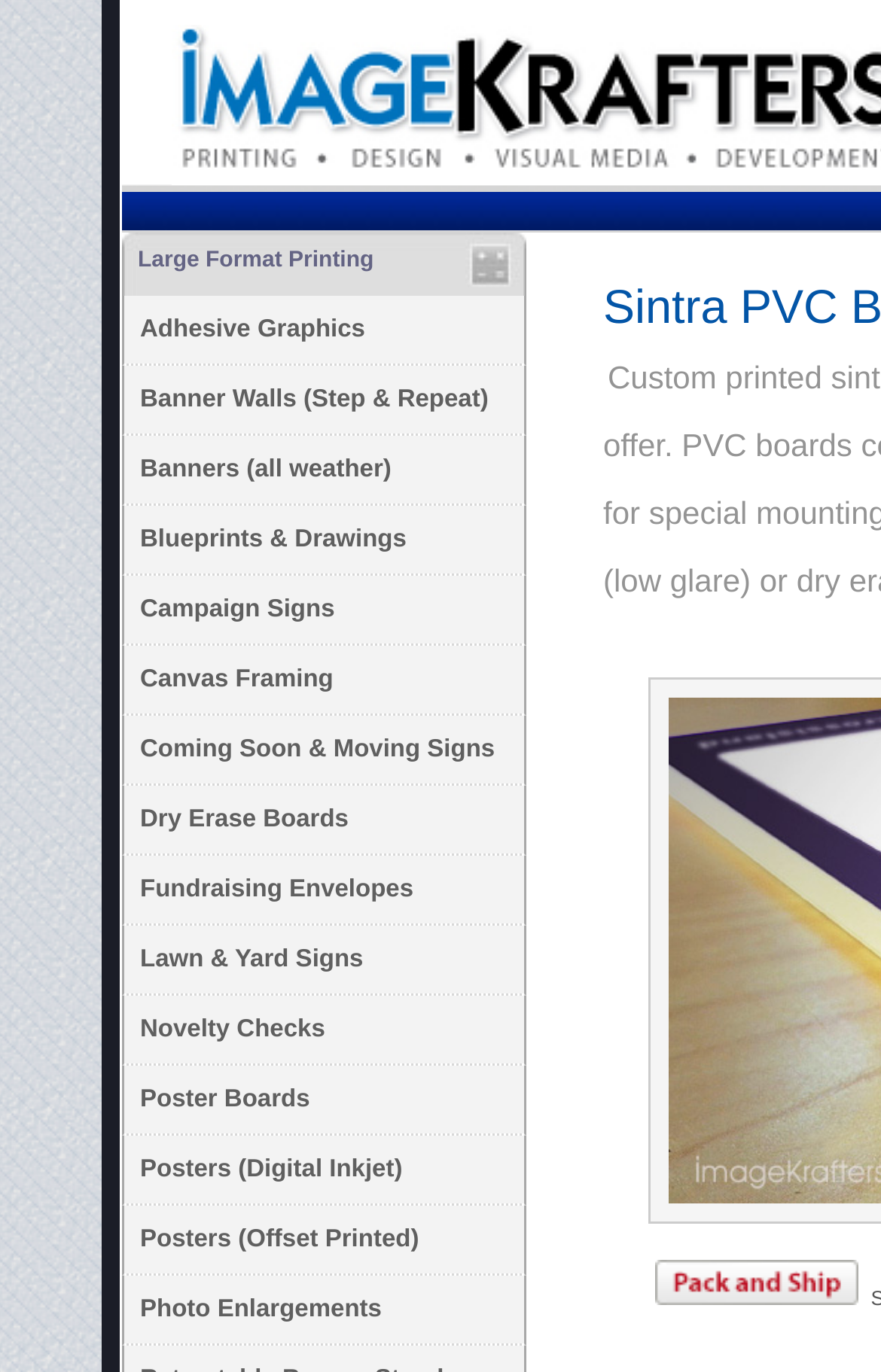Please mark the bounding box coordinates of the area that should be clicked to carry out the instruction: "Explore Campaign Signs".

[0.141, 0.42, 0.595, 0.469]